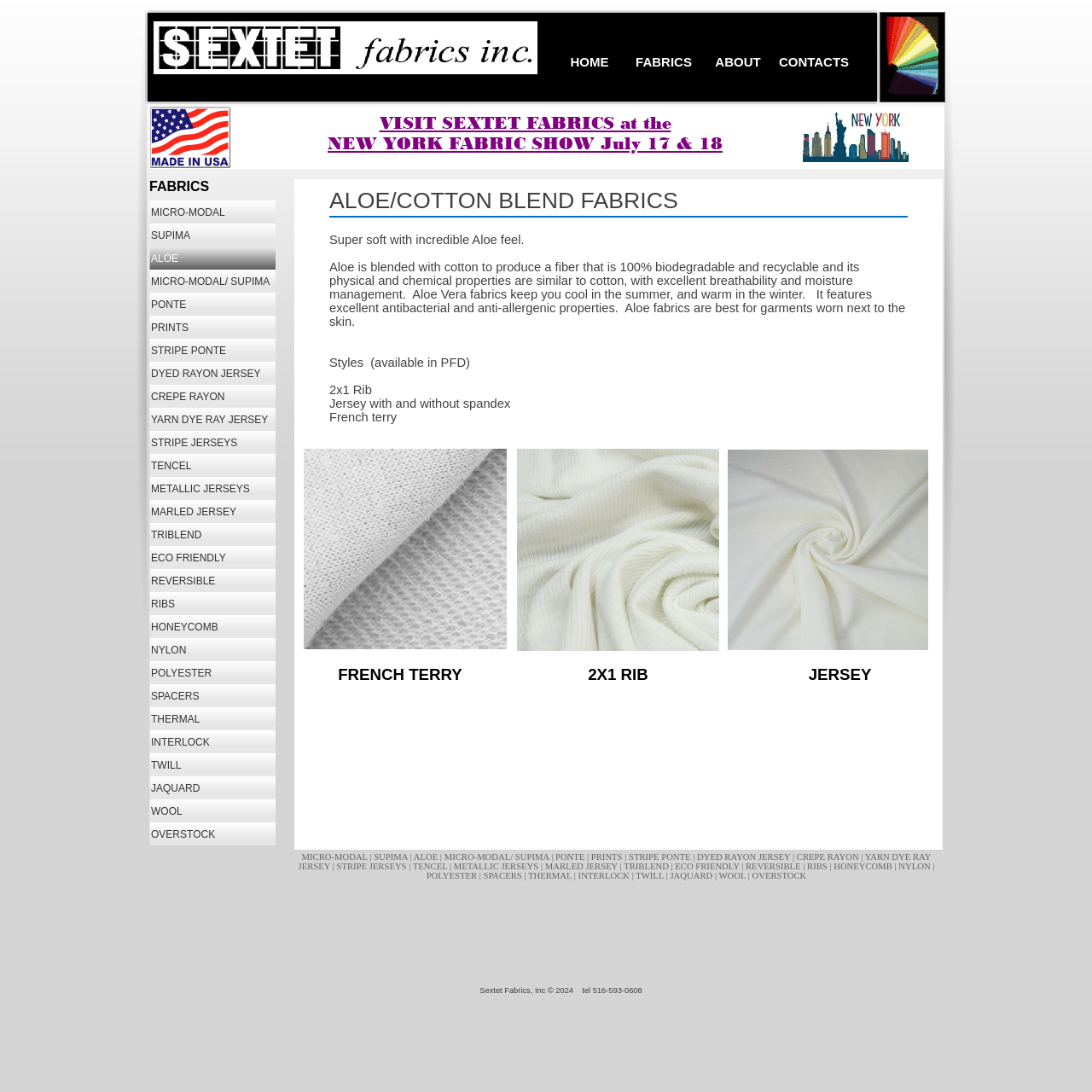Locate the bounding box coordinates of the segment that needs to be clicked to meet this instruction: "Go to the 'CONTACTS' page".

[0.709, 0.046, 0.78, 0.067]